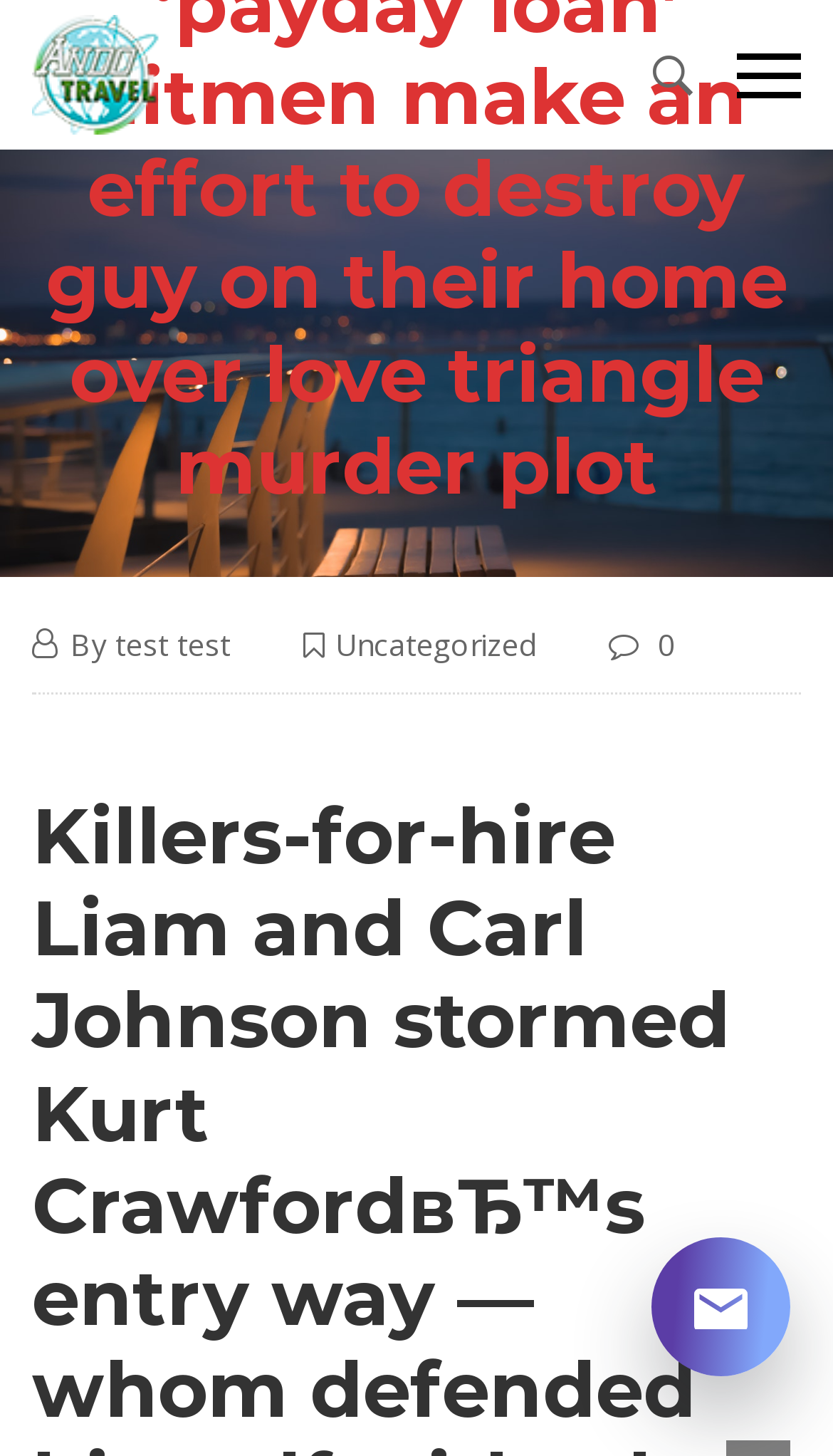What is the icon next to the 'Search for:' text?
Based on the image, answer the question with a single word or brief phrase.

